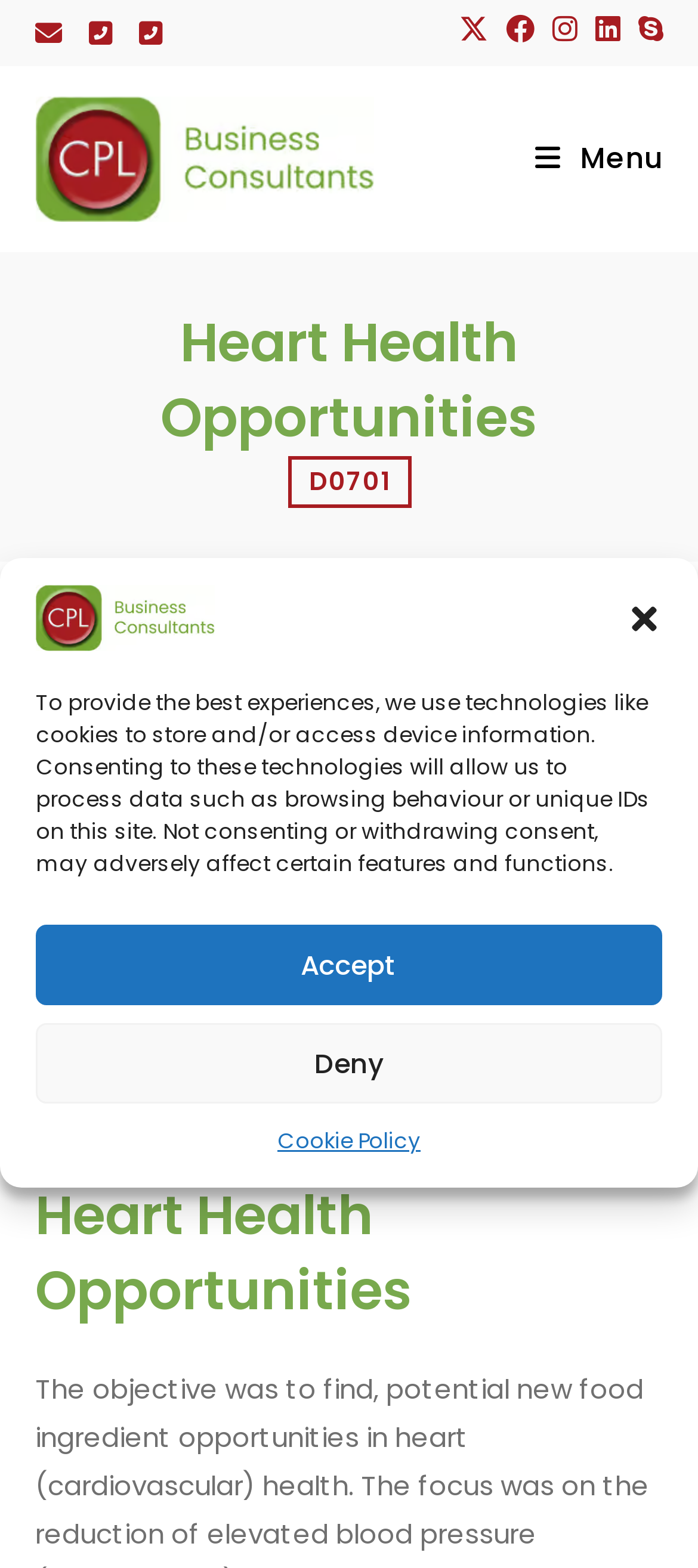Explain the webpage in detail, including its primary components.

The webpage is about CPL Business Consultants, specifically highlighting their work on heart health opportunities. At the top, there is a dialog box for managing consent, which includes a link to the company's website, a close button, and a description of how the website uses technologies like cookies. Below this, there are three buttons: Accept, Deny, and a link to the Cookie Policy.

On the top-left corner, there are three links to contact CPL Business Consultants via email, phone (UK), or phone (USA). Next to these, there is a list of social media links, including X, Facebook, Instagram, LinkedIn, and Skype.

The main content of the webpage is divided into two sections. On the left, there is a layout table with a link to CPL Business Consultants, accompanied by an image. On the right, there is a header section with a heading "Heart Health Opportunities" and a subheading "D0701". Below this, there are two links: "For Business Developers" and "Heart Health".

The "Heart Health" link is followed by a case study description, which explains how CPL Business Consultants helped a global nutritional ingredients company find opportunities in cardiovascular health. The description is headed by a subheading "Heart Health Opportunities".